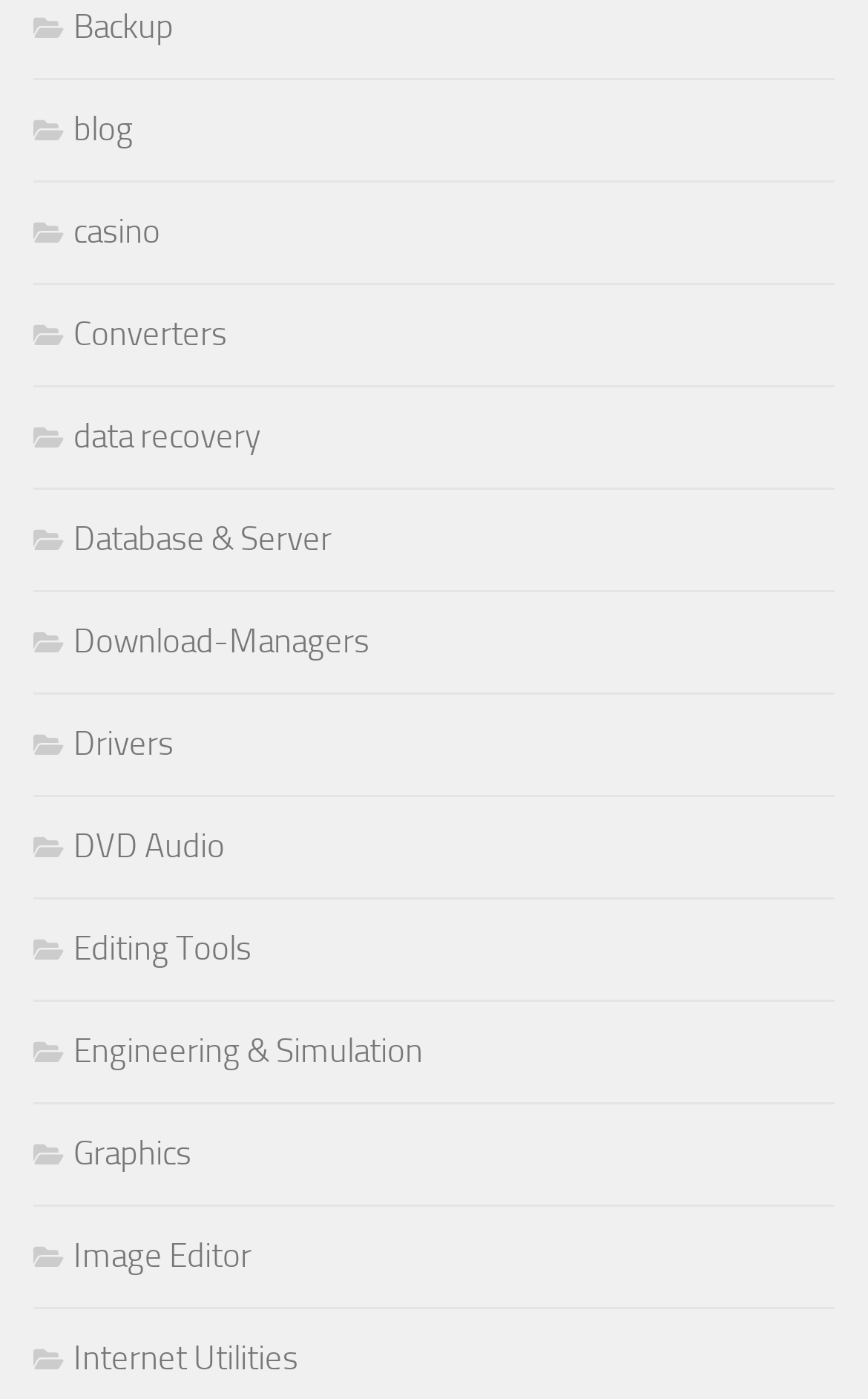Determine the bounding box coordinates of the element that should be clicked to execute the following command: "Click on Backup".

[0.038, 0.005, 0.2, 0.034]